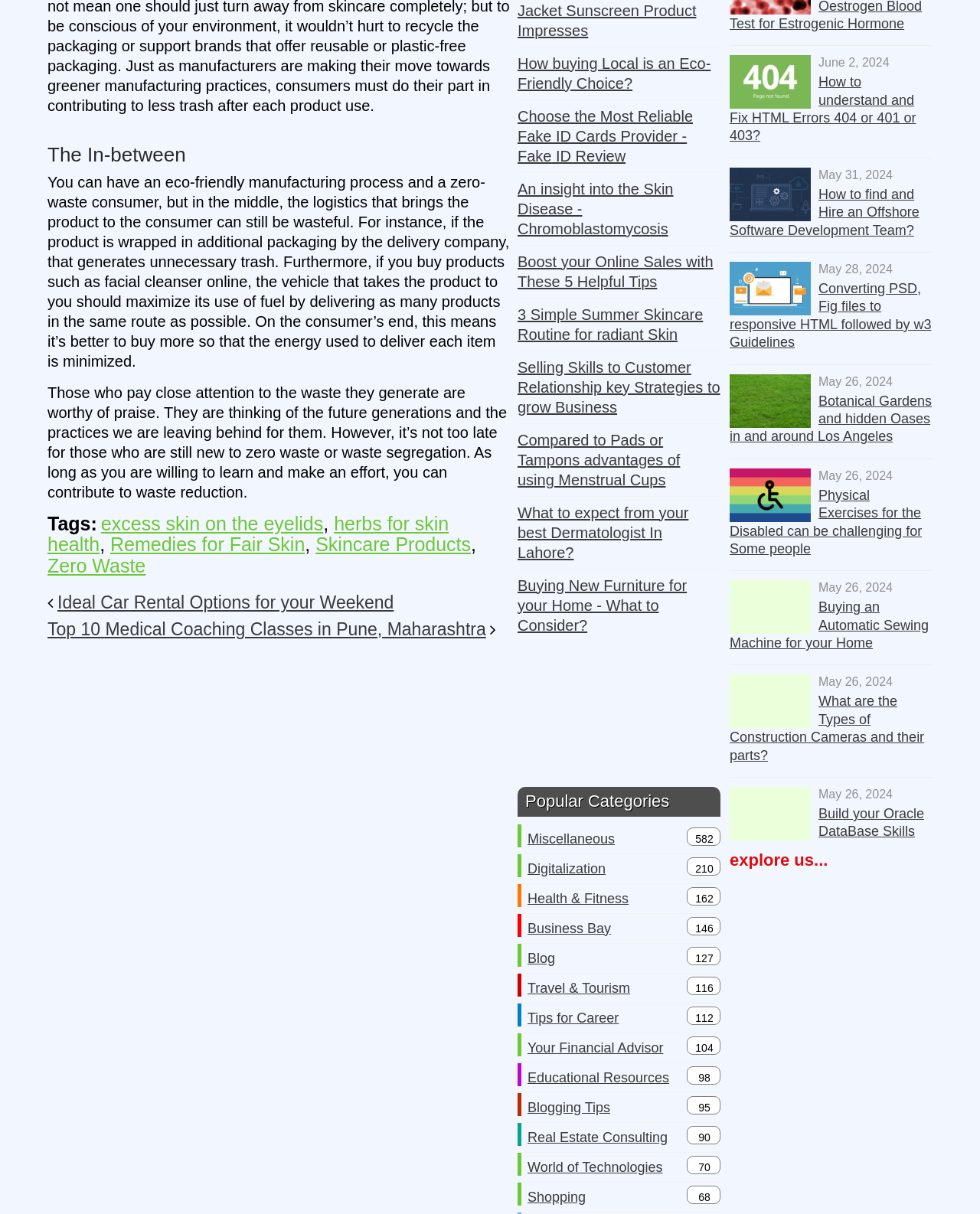Answer in one word or a short phrase: 
What is the date of the article 'How to understand and Fix HTML Errors 404 or 401 or 403?'?

June 2, 2024